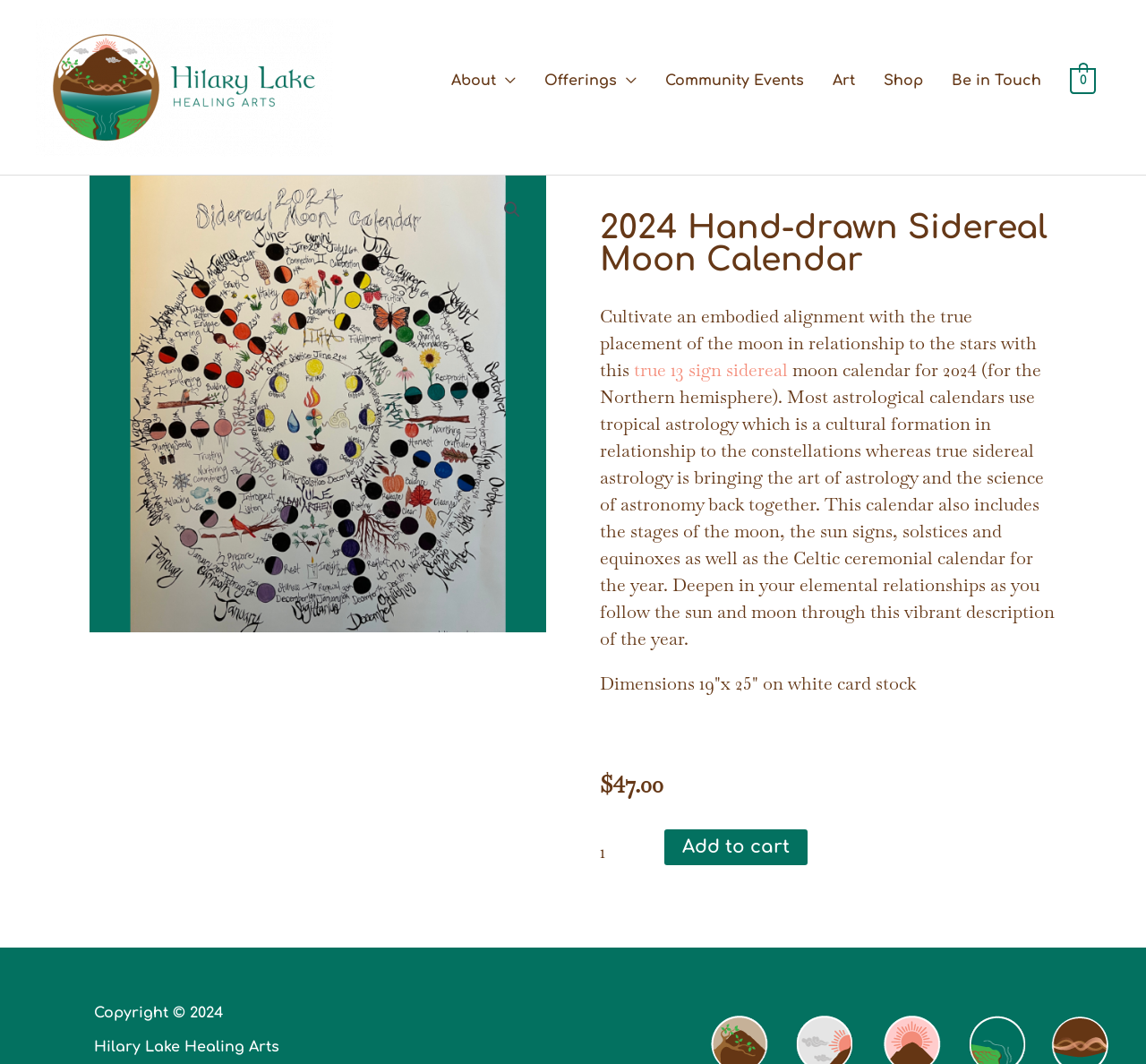Highlight the bounding box coordinates of the element that should be clicked to carry out the following instruction: "Add to cart". The coordinates must be given as four float numbers ranging from 0 to 1, i.e., [left, top, right, bottom].

[0.58, 0.78, 0.705, 0.813]